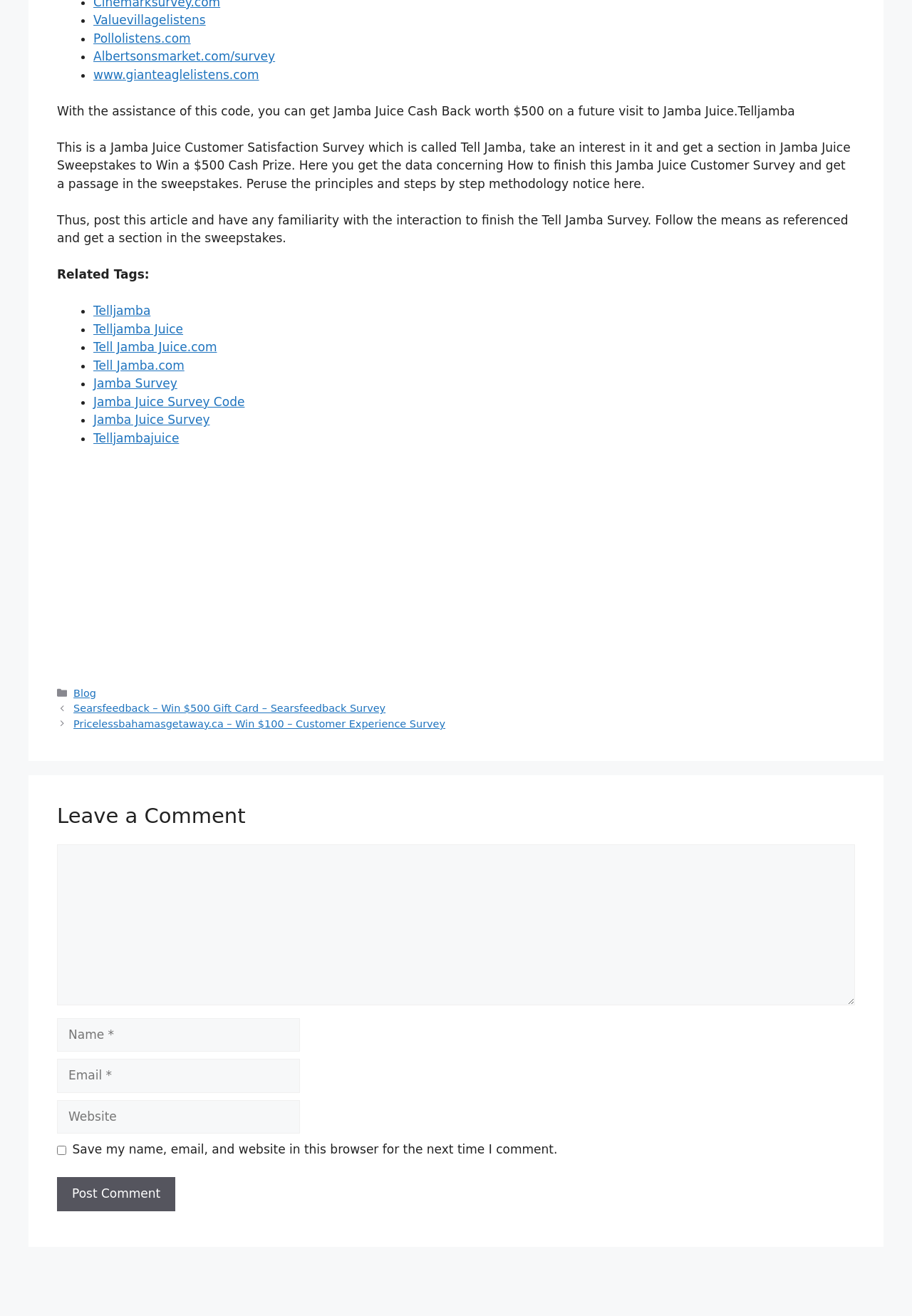What is required to leave a comment on the webpage?
Using the visual information, answer the question in a single word or phrase.

Name, Email, Comment